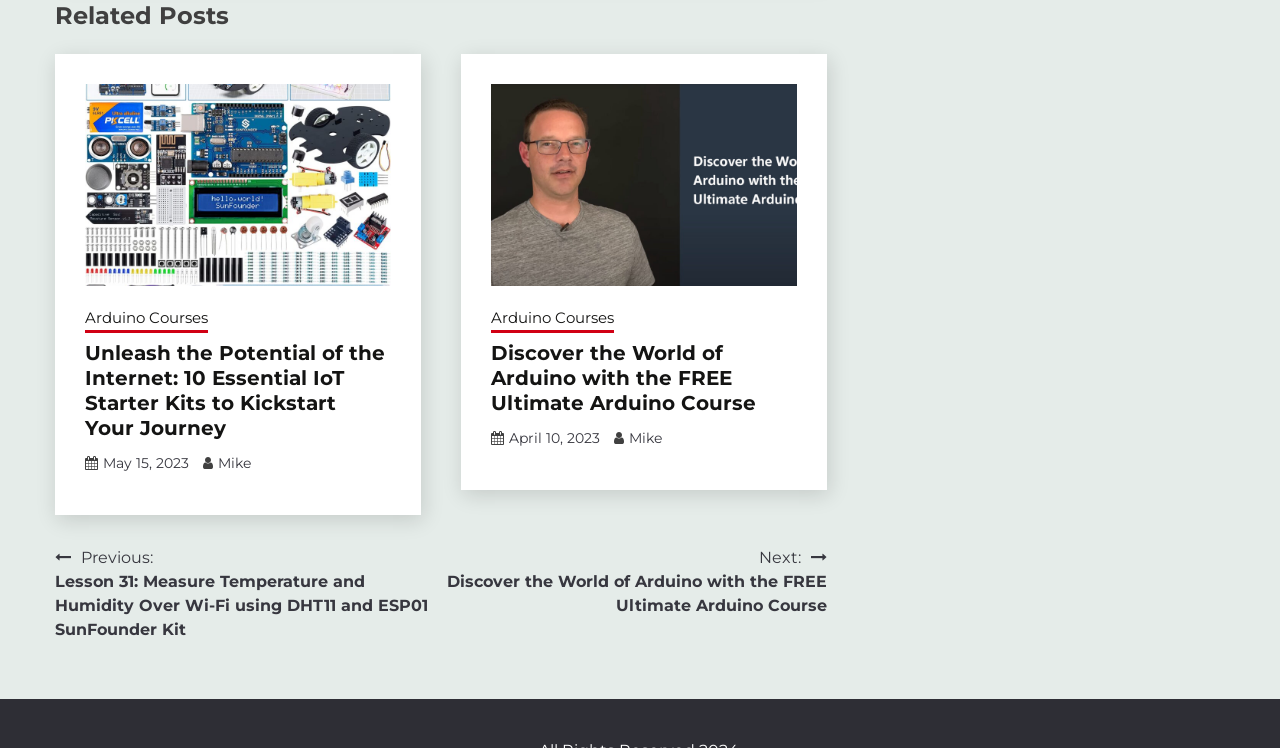Please answer the following question using a single word or phrase: 
What is the title of the first article?

Unleash the Potential of the Internet